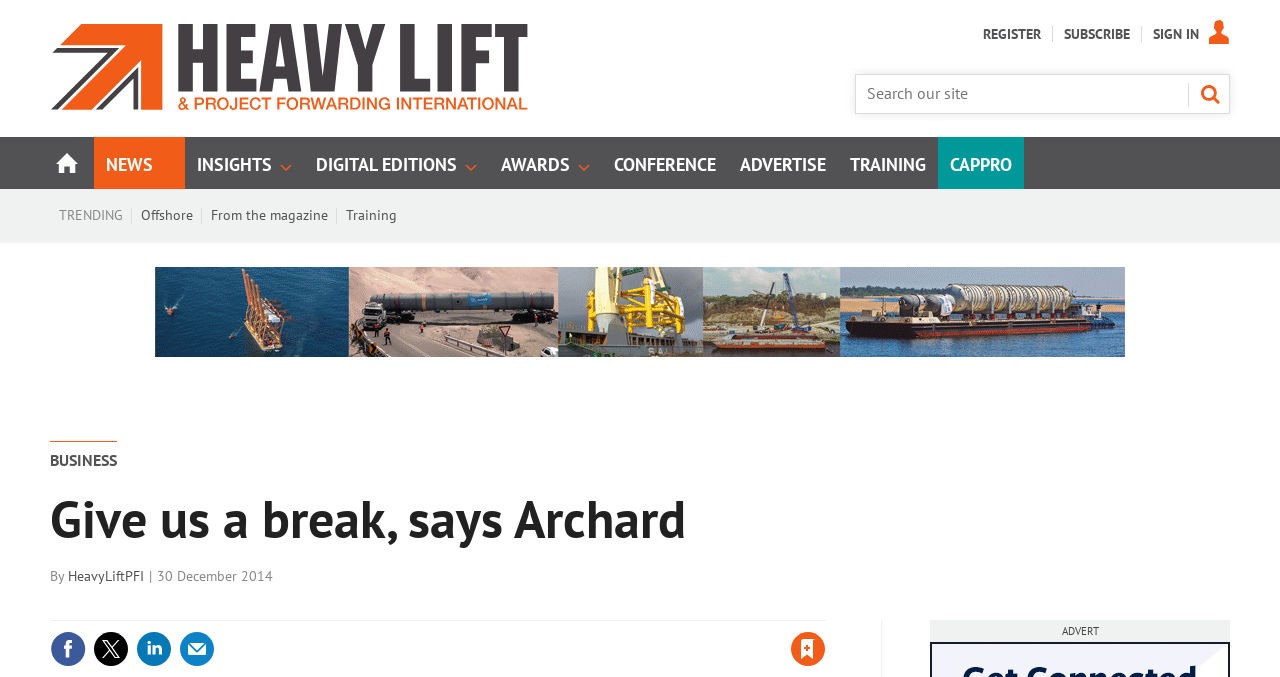Based on the element description: "About Us", identify the bounding box coordinates for this UI element. The coordinates must be four float numbers between 0 and 1, listed as [left, top, right, bottom].

None